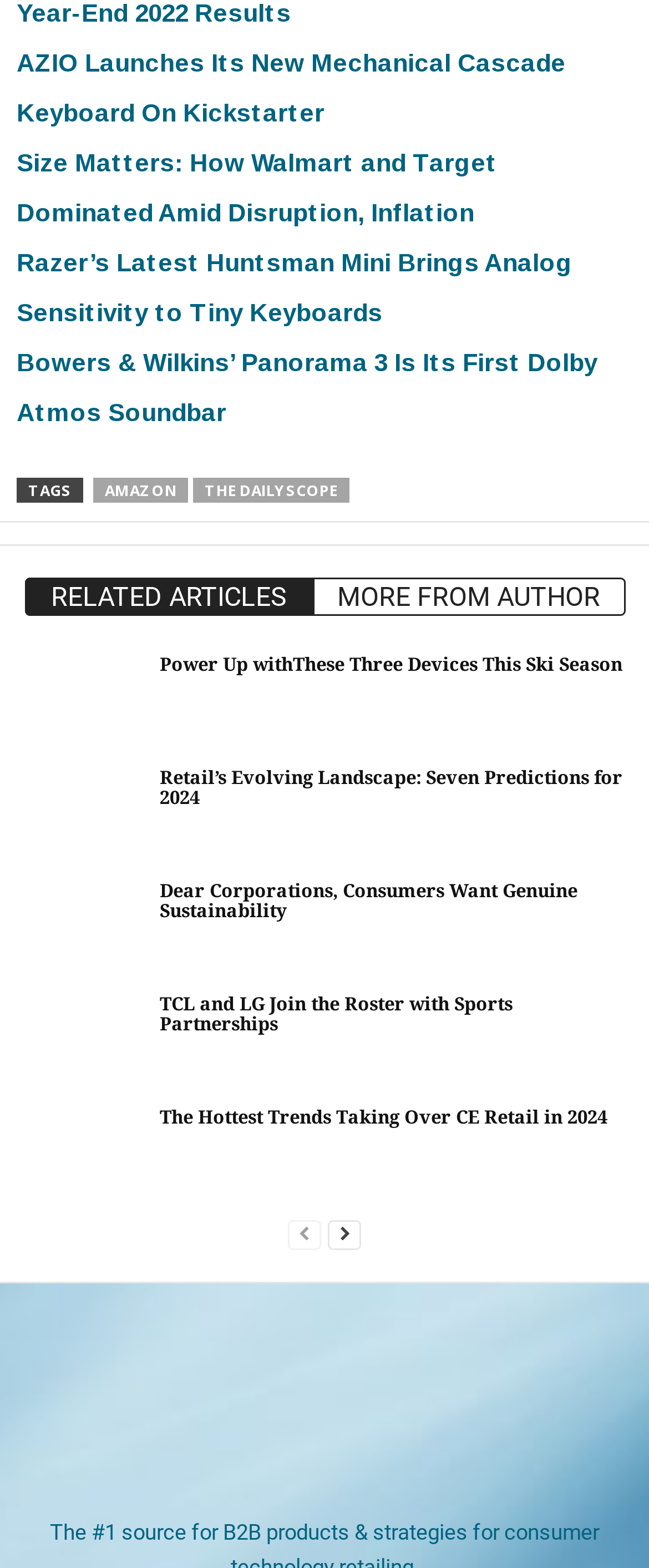What is the title of the first article?
Use the screenshot to answer the question with a single word or phrase.

AZIO Launches Its New Mechanical Cascade Keyboard On Kickstarter